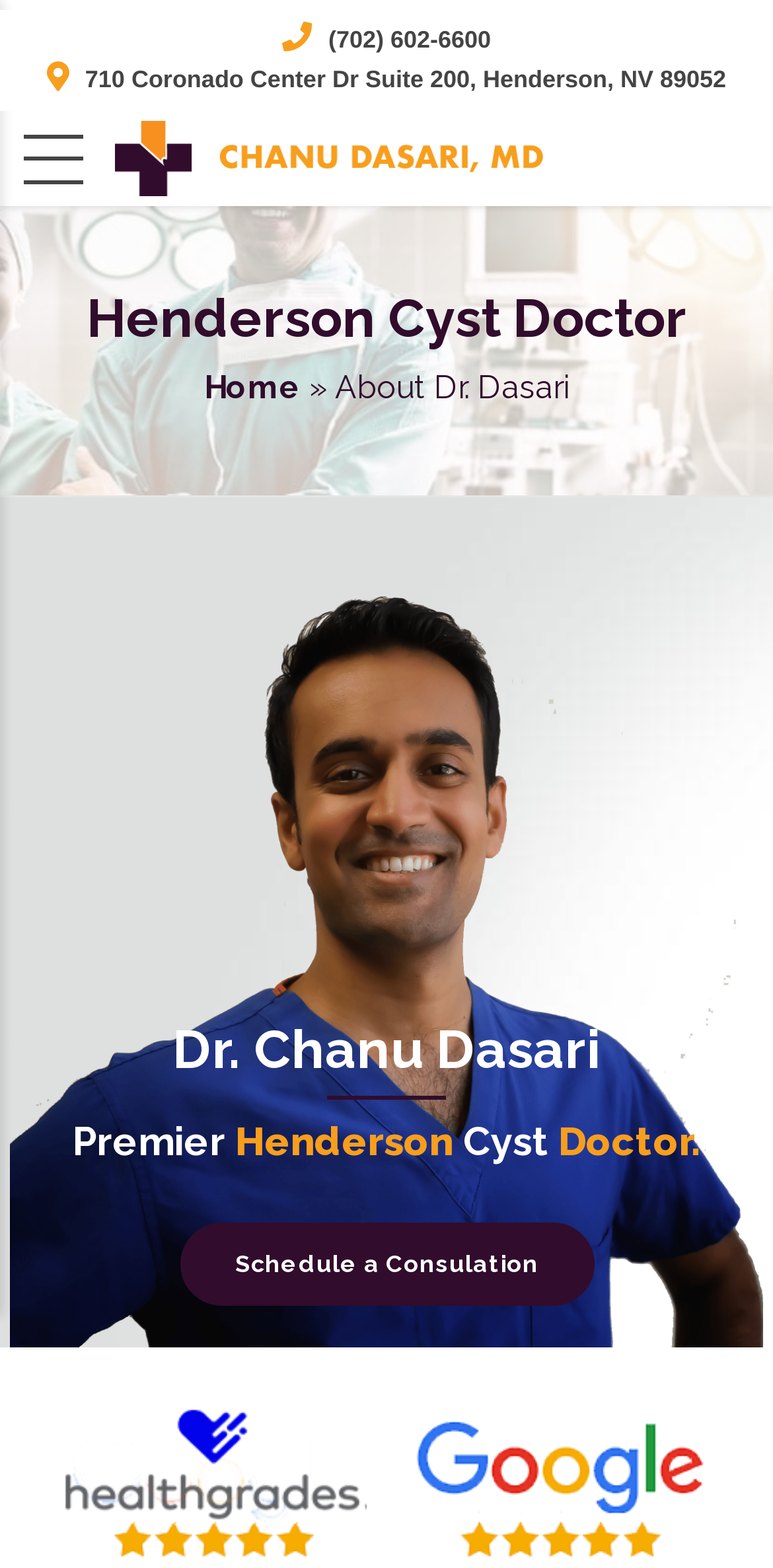Summarize the webpage with intricate details.

The webpage is about Dr. Chanu Dasari, a cyst doctor in Henderson. At the top, there is a phone number "(702) 602-6600" and an address "710 Coronado Center Dr Suite 200, Henderson, NV 89052" on the right side. Below the address, there is a social media link "DasariMD" with an associated image. 

A horizontal separator line divides the top section from the main content. The main content is headed by "Henderson Cyst Doctor" and has a navigation menu with links to "Home" and "About Dr. Dasari". 

Below the navigation menu, there are multiple horizontal separator lines, dividing the content into sections. The first section is headed by "Dr. Chanu Dasari" and the second section is headed by "Premier Henderson Cyst Doctor." 

Further down, there is a call-to-action link "Schedule a Consulation" and more horizontal separator lines. At the very bottom, there are two links, one on the left and one on the right, but their contents are not specified.